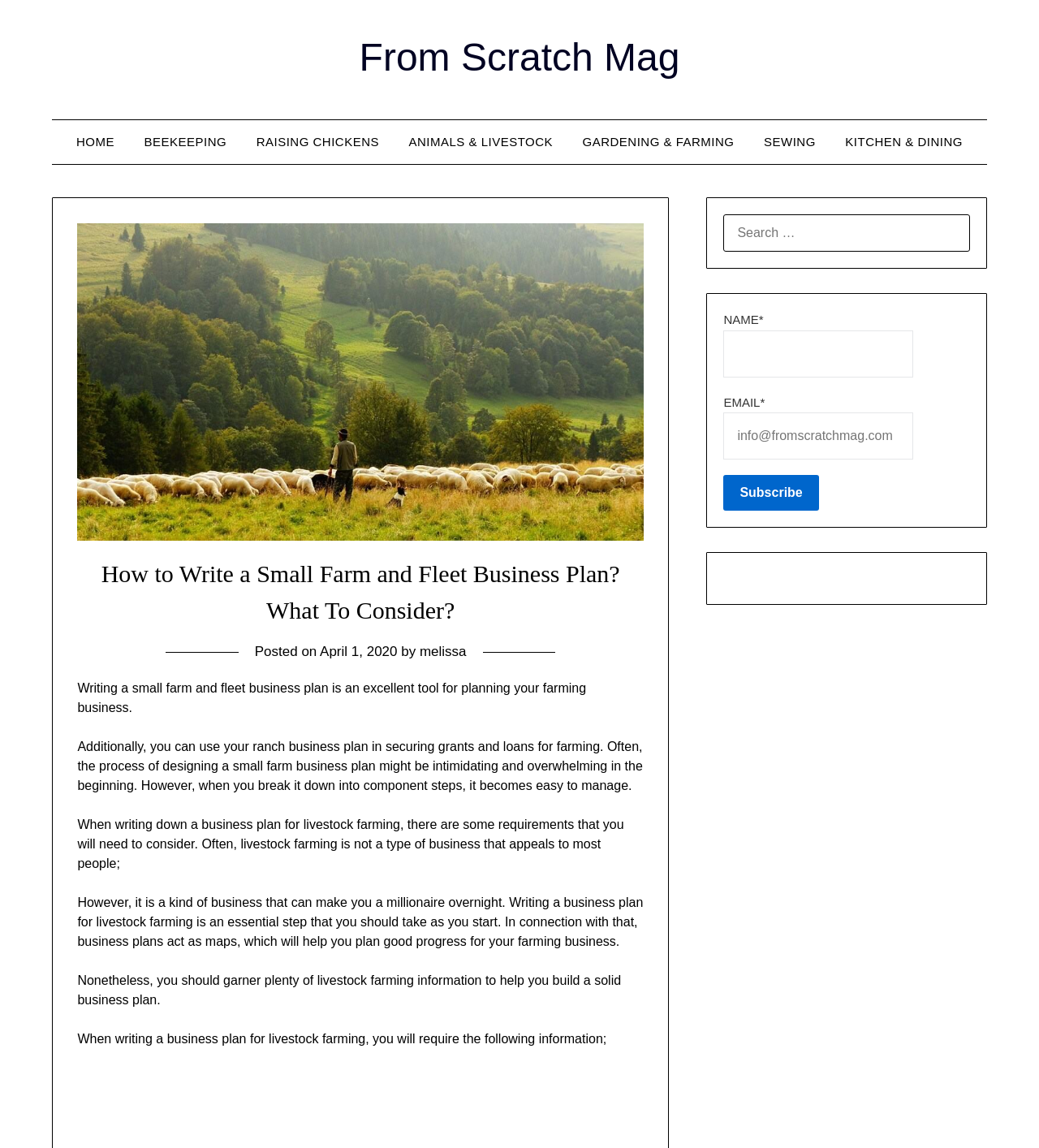What is required when writing a business plan for livestock farming?
Can you provide an in-depth and detailed response to the question?

The webpage states that when writing a business plan for livestock farming, one will require plenty of livestock farming information to help build a solid business plan.